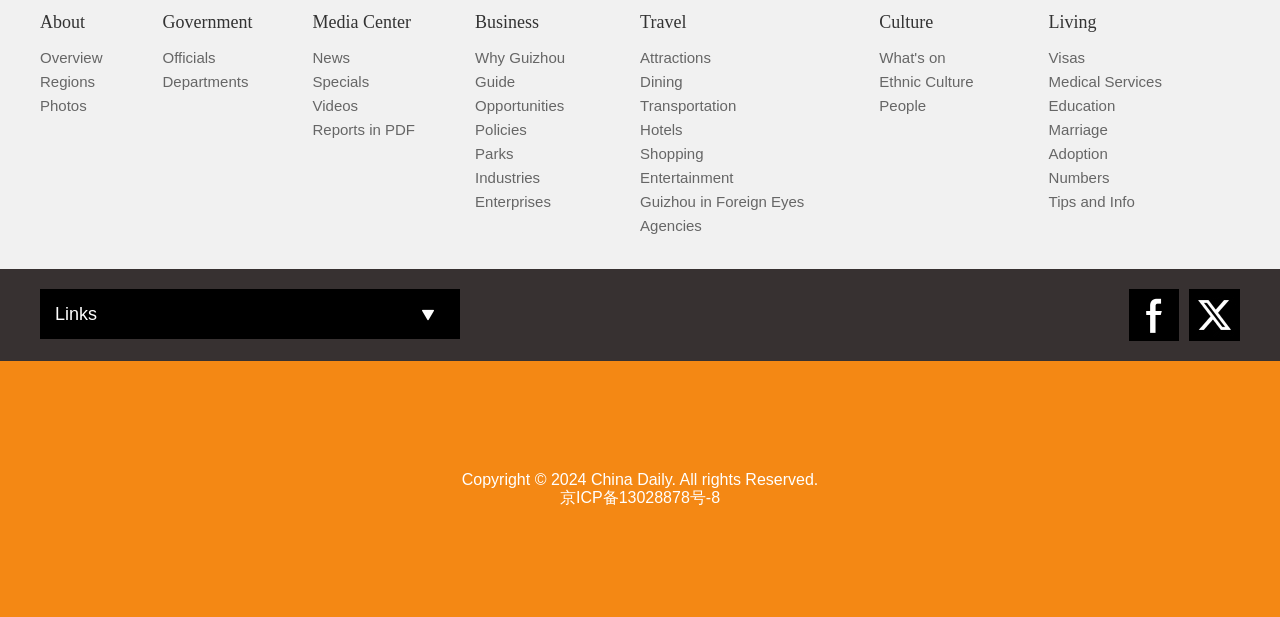How many sections are there on the webpage?
Based on the image, give a concise answer in the form of a single word or short phrase.

7